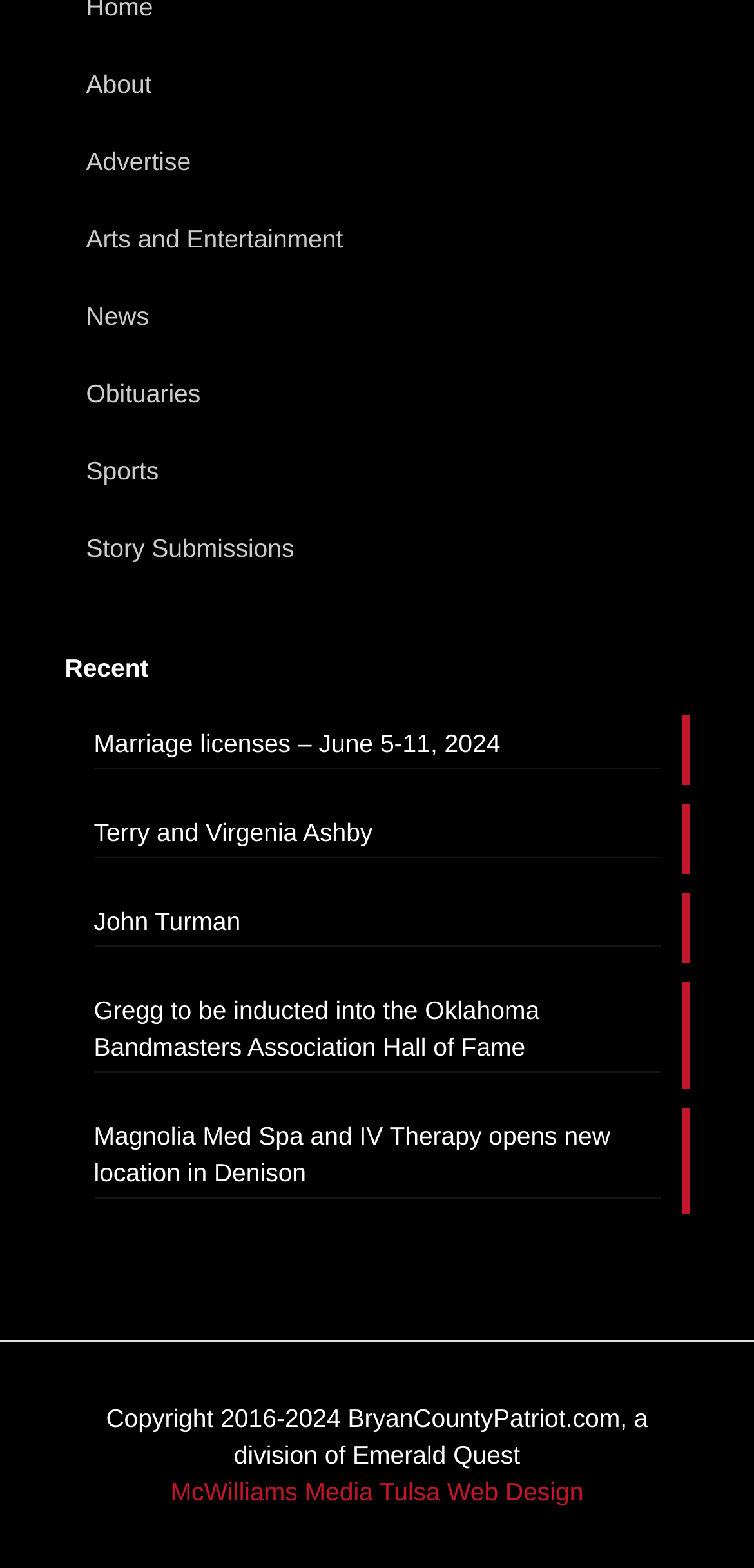What is the name of the company that designed this website?
Please answer the question with a detailed response using the information from the screenshot.

The link 'McWilliams Media Tulsa Web Design' at the bottom of the webpage suggests that McWilliams Media is the company that designed this website.